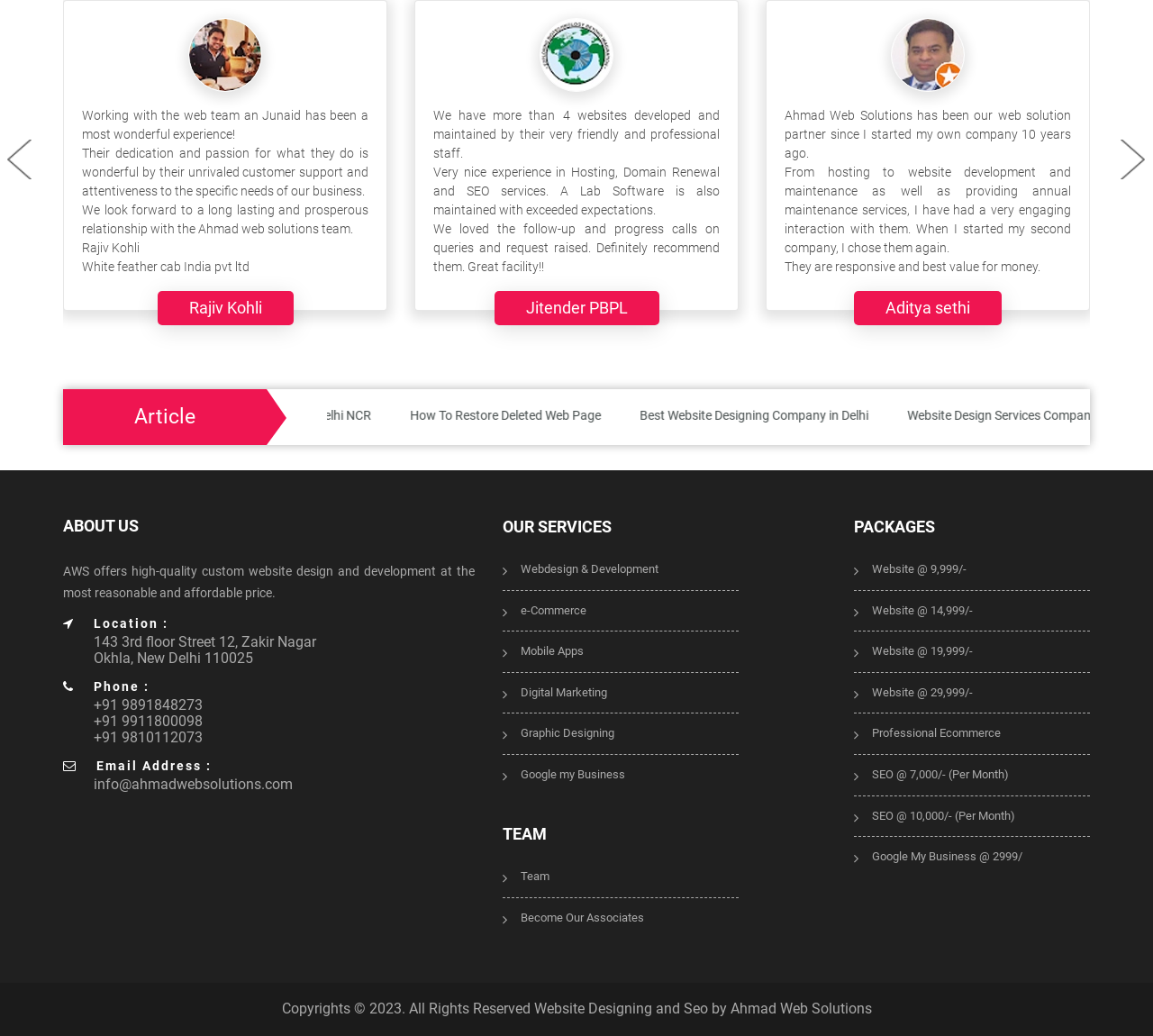What is the company's name?
Please provide a detailed and thorough answer to the question.

The company's name is mentioned at the bottom of the webpage, in the copyright section, as 'Ahmad Web Solutions'.